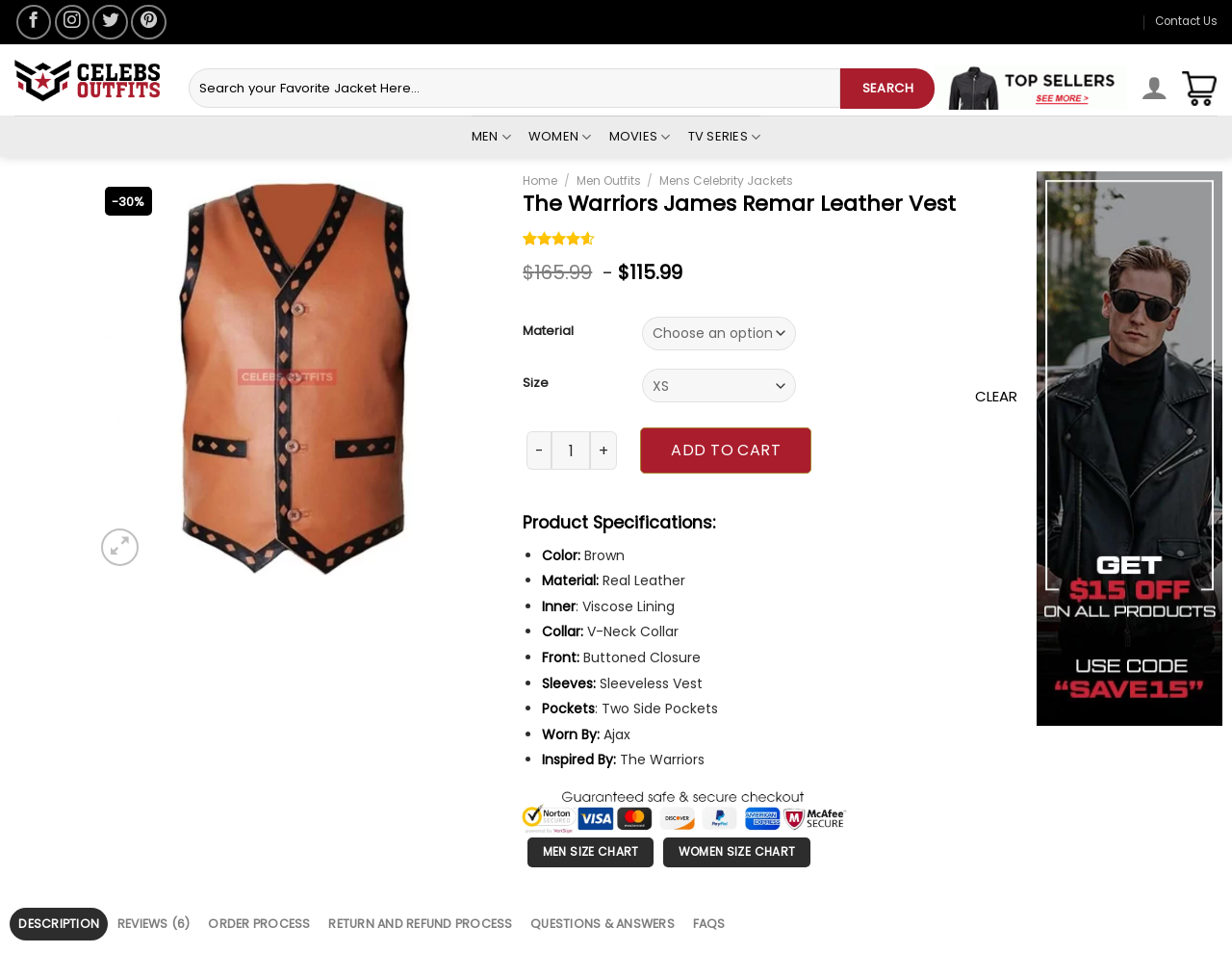Identify and provide the text of the main header on the webpage.

The Warriors James Remar Leather Vest